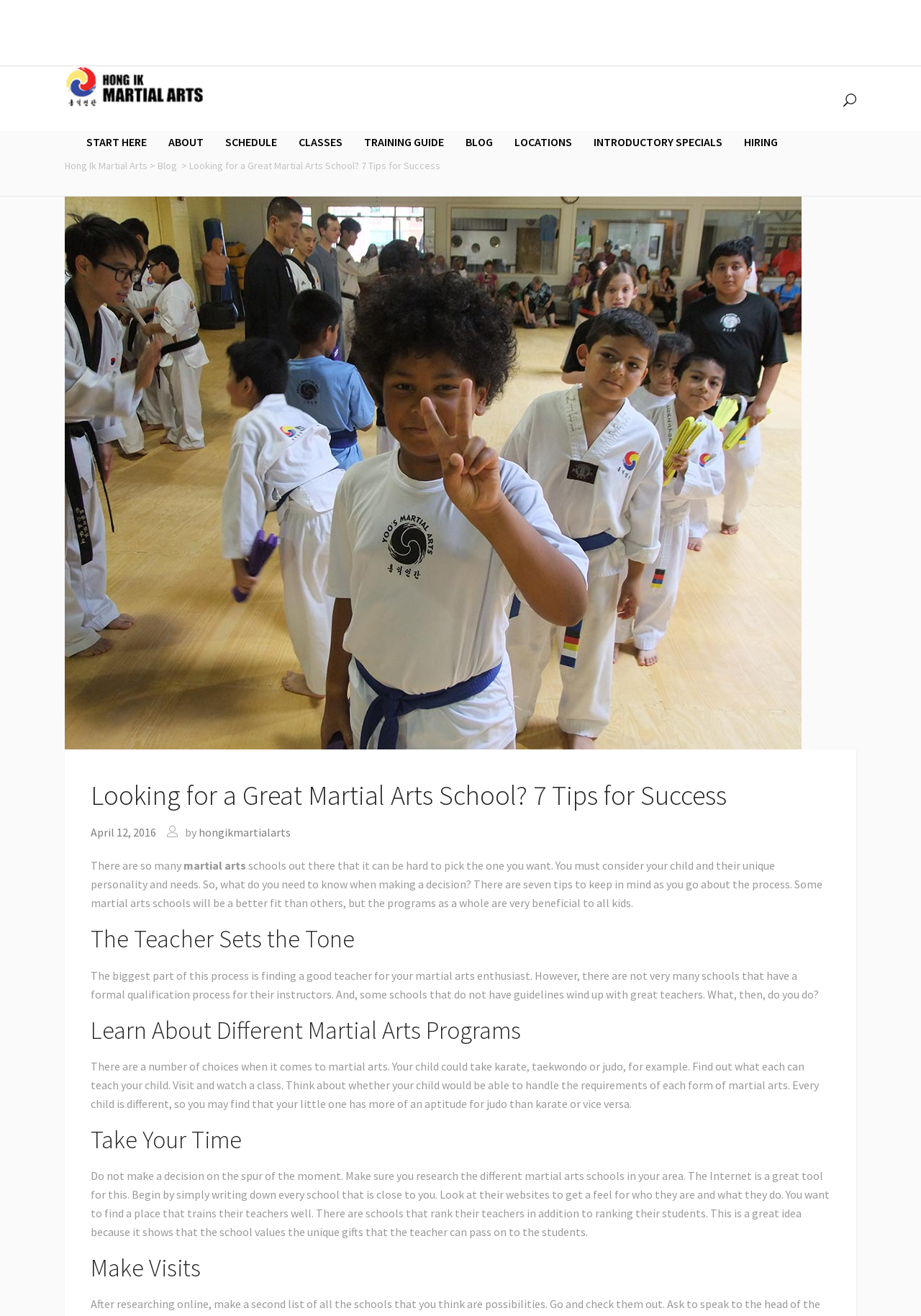Specify the bounding box coordinates of the region I need to click to perform the following instruction: "Read the article about 'Looking for a Great Martial Arts School? 7 Tips for Success'". The coordinates must be four float numbers in the range of 0 to 1, i.e., [left, top, right, bottom].

[0.098, 0.569, 0.902, 0.618]